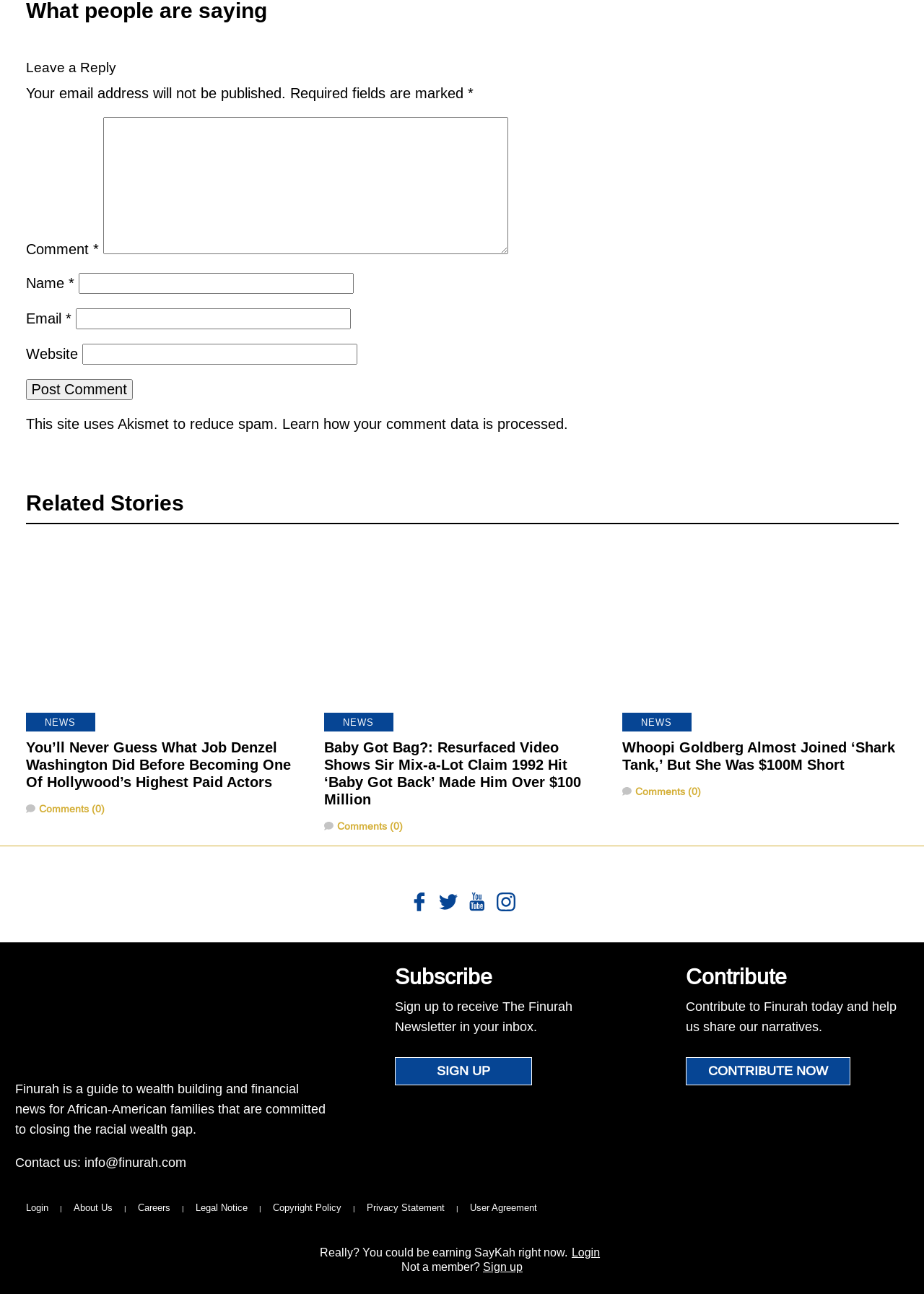From the element description: "Privacy Policy", extract the bounding box coordinates of the UI element. The coordinates should be expressed as four float numbers between 0 and 1, in the order [left, top, right, bottom].

None